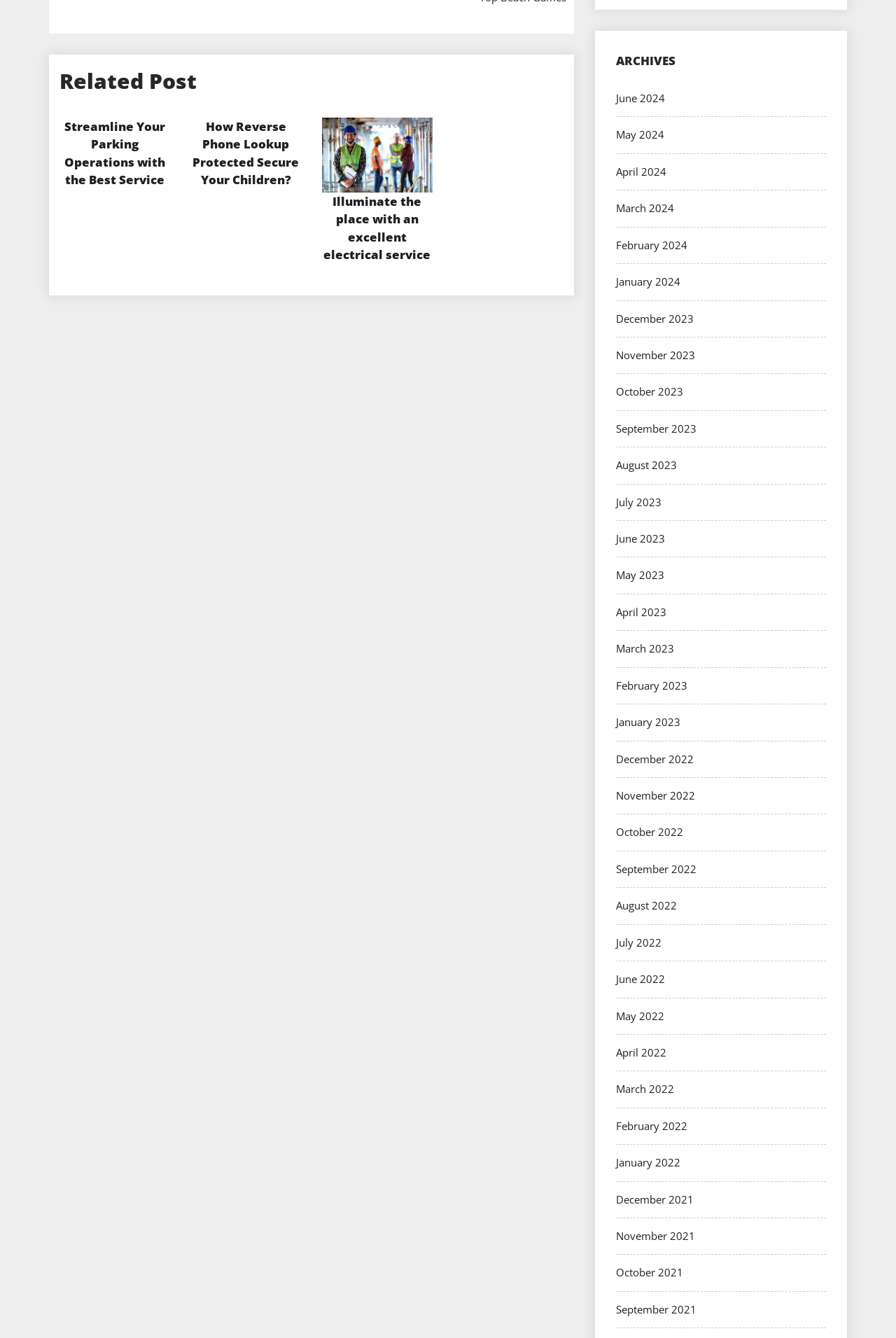Determine the bounding box coordinates of the element's region needed to click to follow the instruction: "View 'Illuminate the place with an excellent electrical service'". Provide these coordinates as four float numbers between 0 and 1, formatted as [left, top, right, bottom].

[0.361, 0.144, 0.481, 0.196]